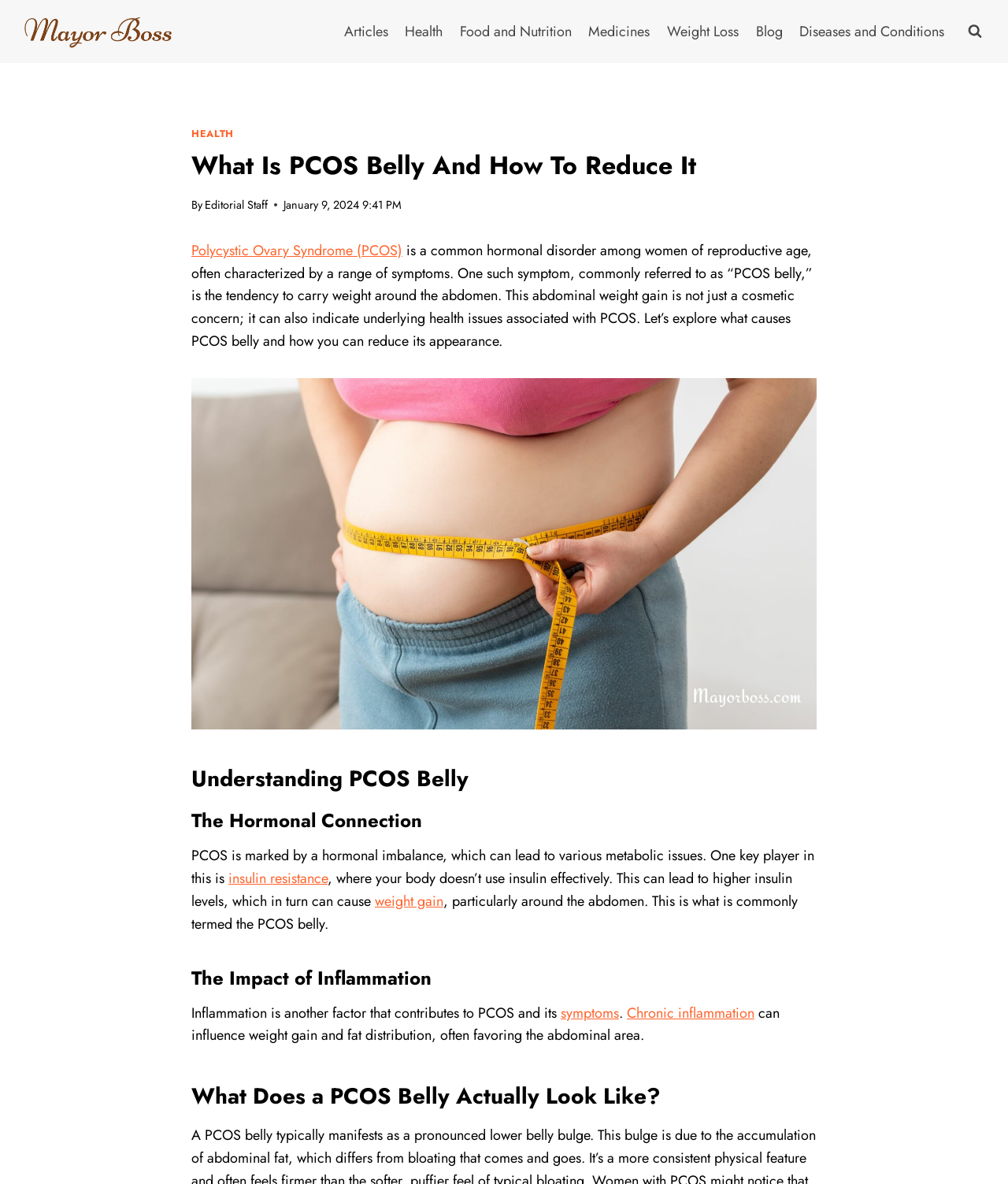Highlight the bounding box coordinates of the element you need to click to perform the following instruction: "Explore articles."

[0.333, 0.01, 0.393, 0.043]